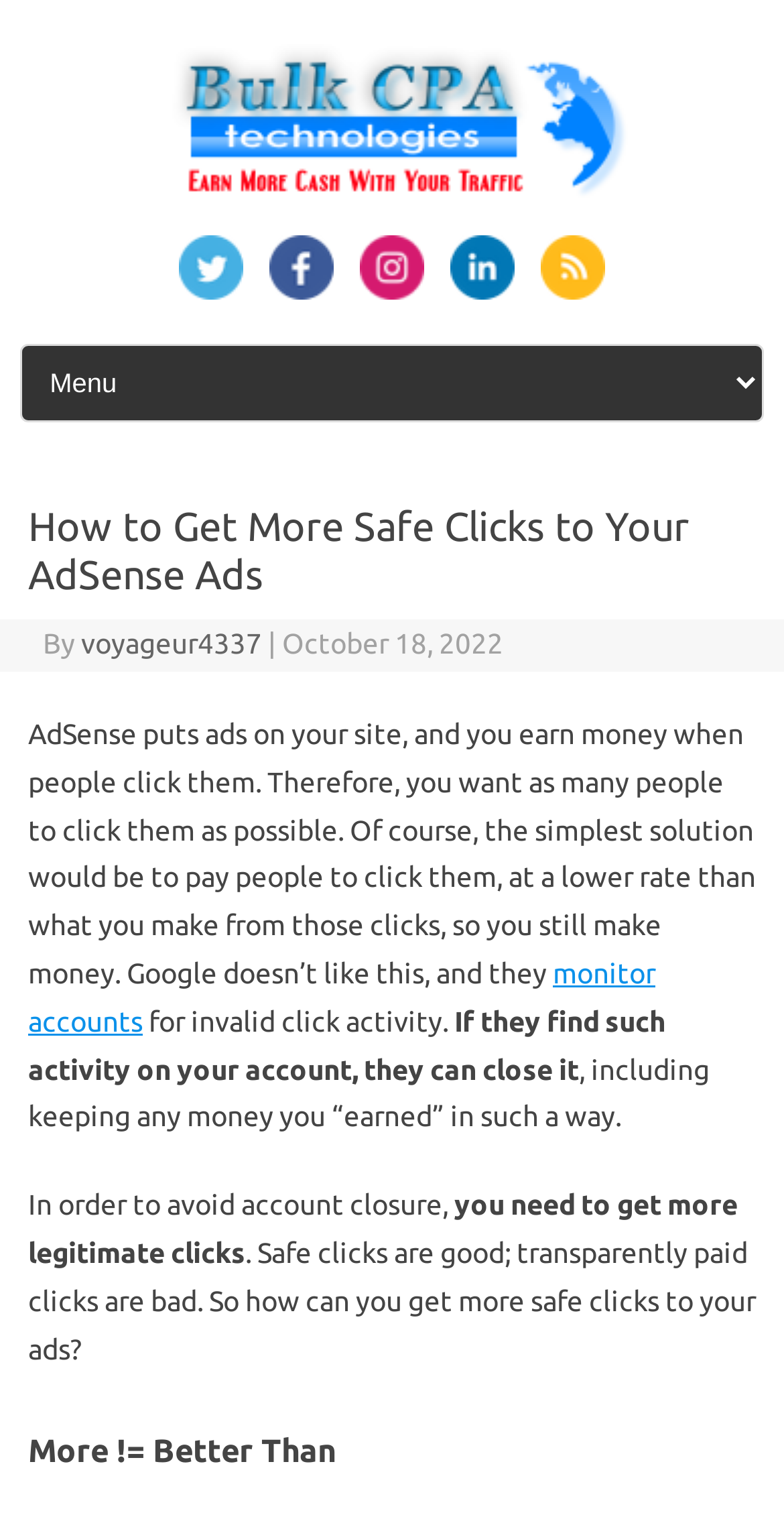Please mark the clickable region by giving the bounding box coordinates needed to complete this instruction: "Follow us on rss".

[0.677, 0.18, 0.785, 0.201]